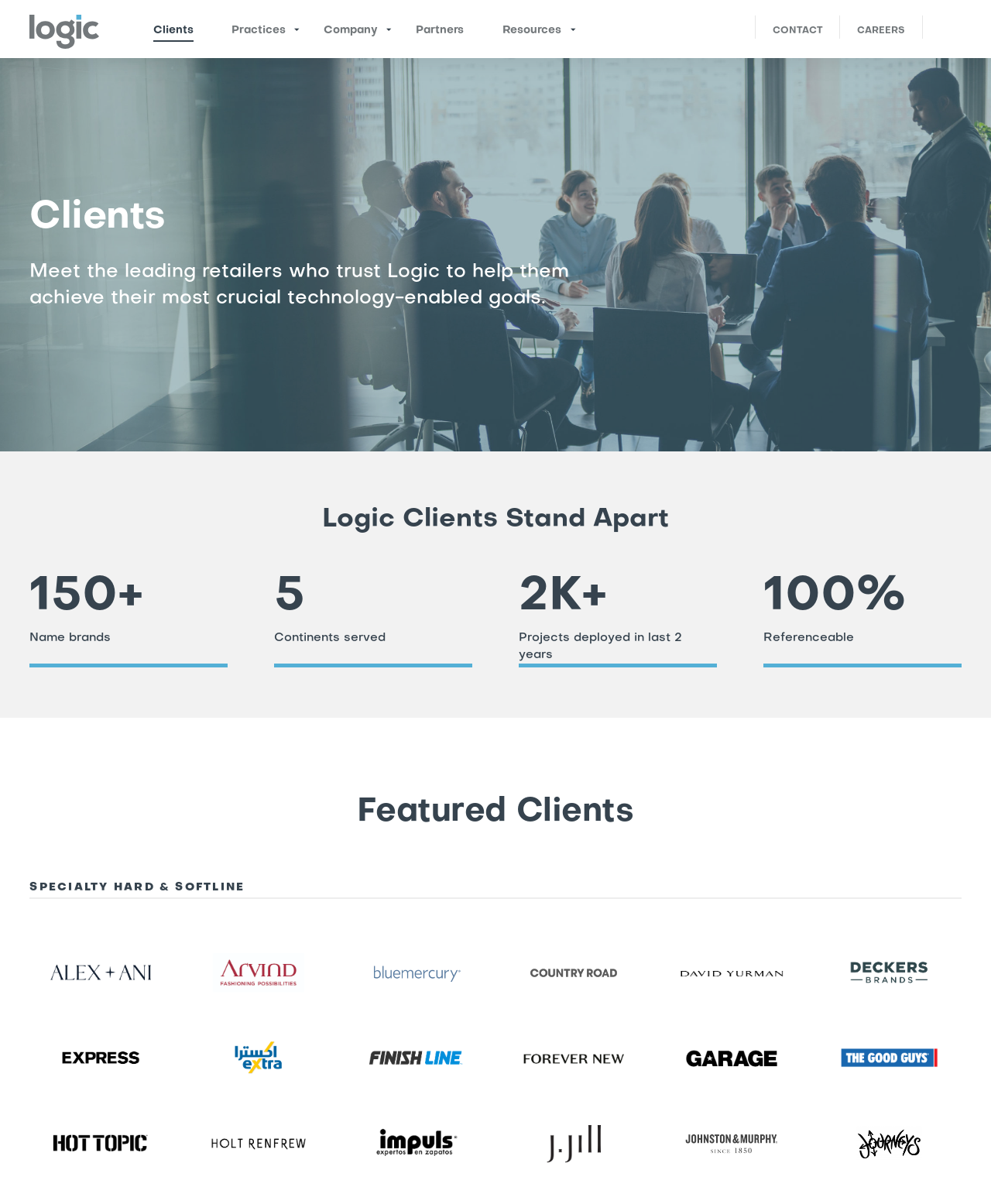Identify the bounding box of the HTML element described as: "Links".

None